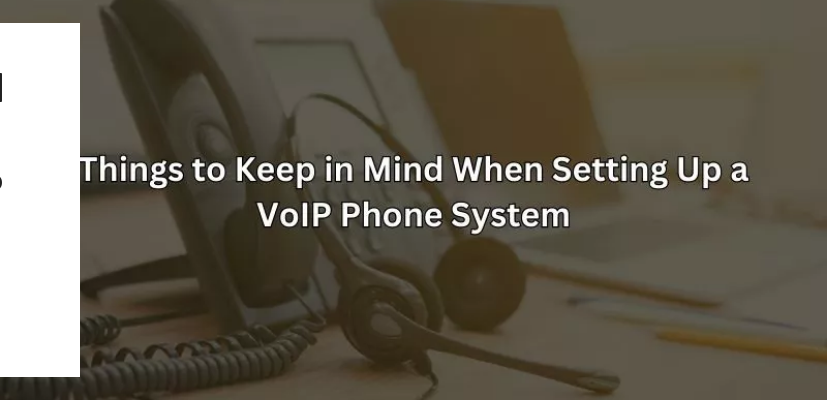Answer the question in one word or a short phrase:
What is the background of the image?

Blurred laptop and workspace